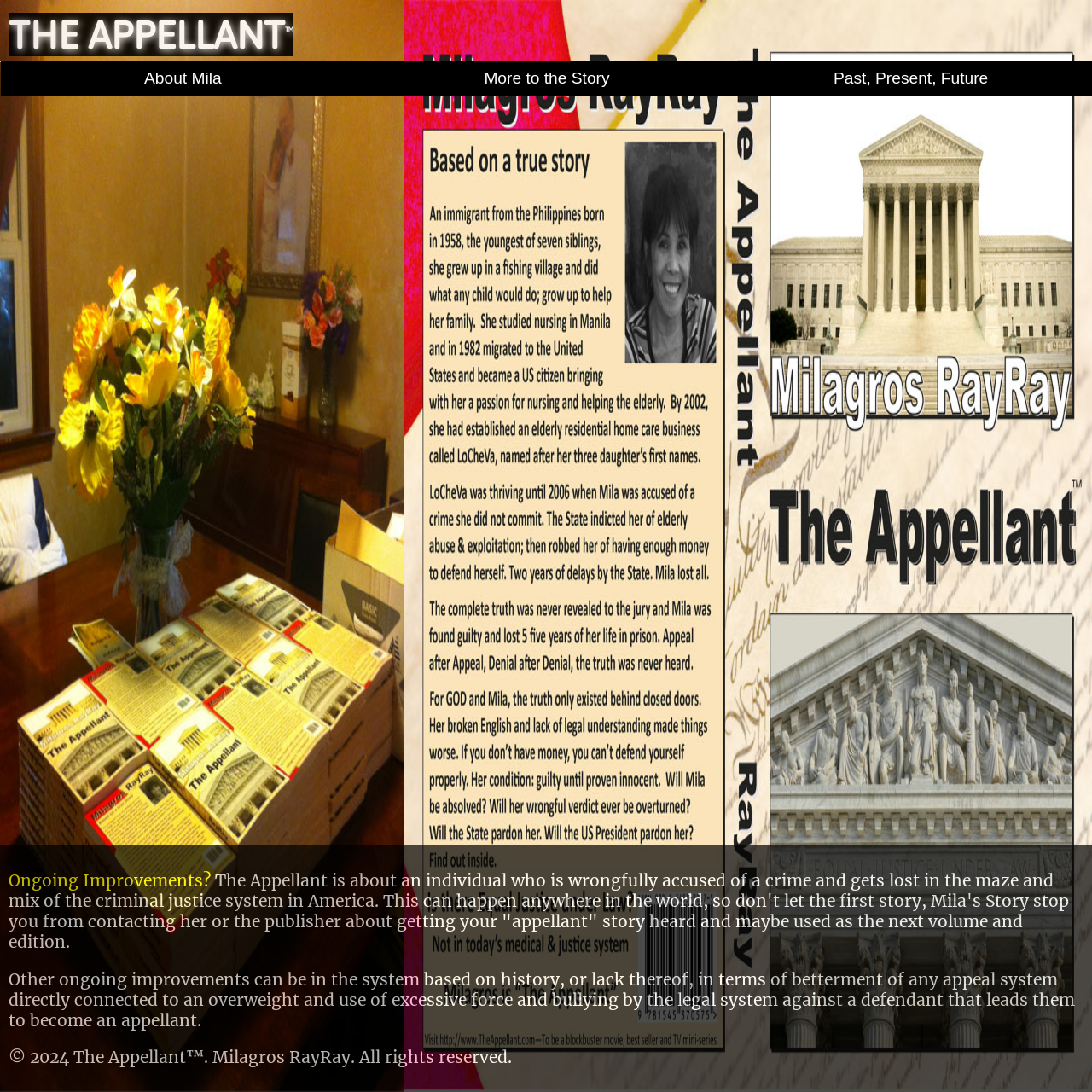What is the main theme of the book?
Using the screenshot, give a one-word or short phrase answer.

Wrongful accusation